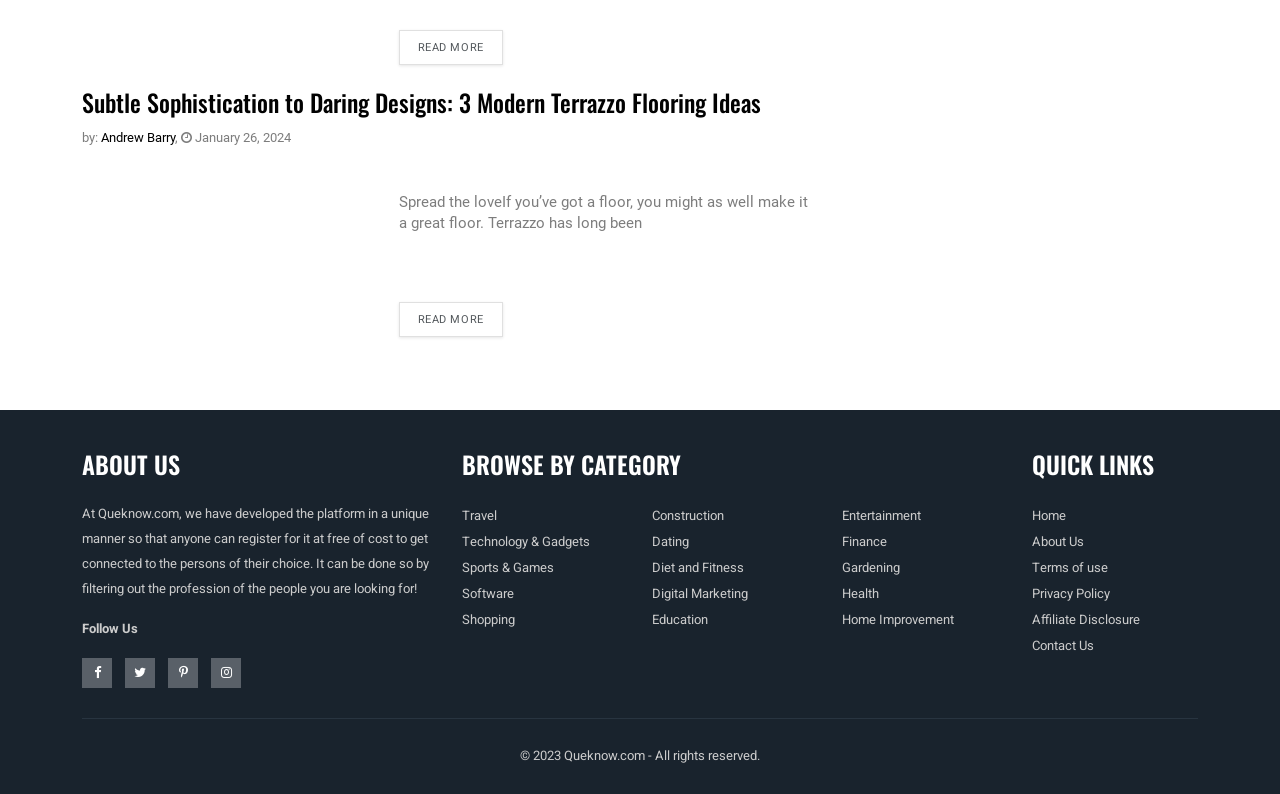Identify the bounding box of the UI element described as follows: "January 26, 2024". Provide the coordinates as four float numbers in the range of 0 to 1 [left, top, right, bottom].

[0.141, 0.163, 0.227, 0.182]